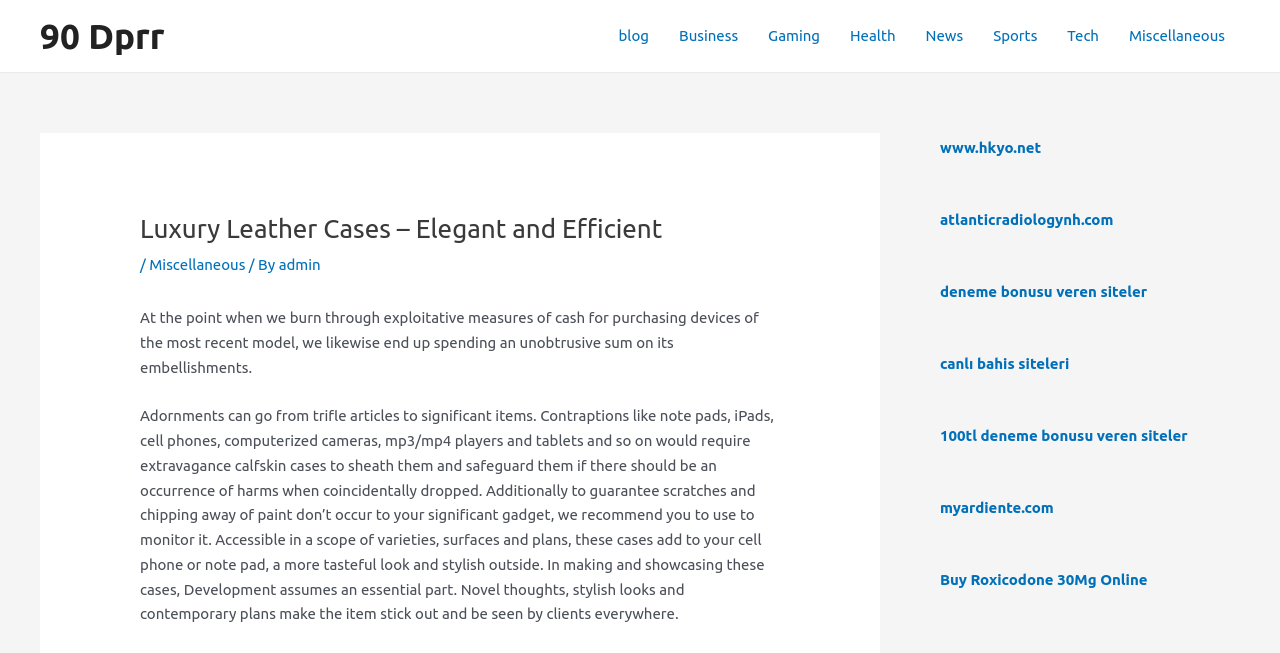Locate the bounding box of the UI element described by: "Buy Roxicodone 30Mg Online" in the given webpage screenshot.

[0.734, 0.874, 0.897, 0.9]